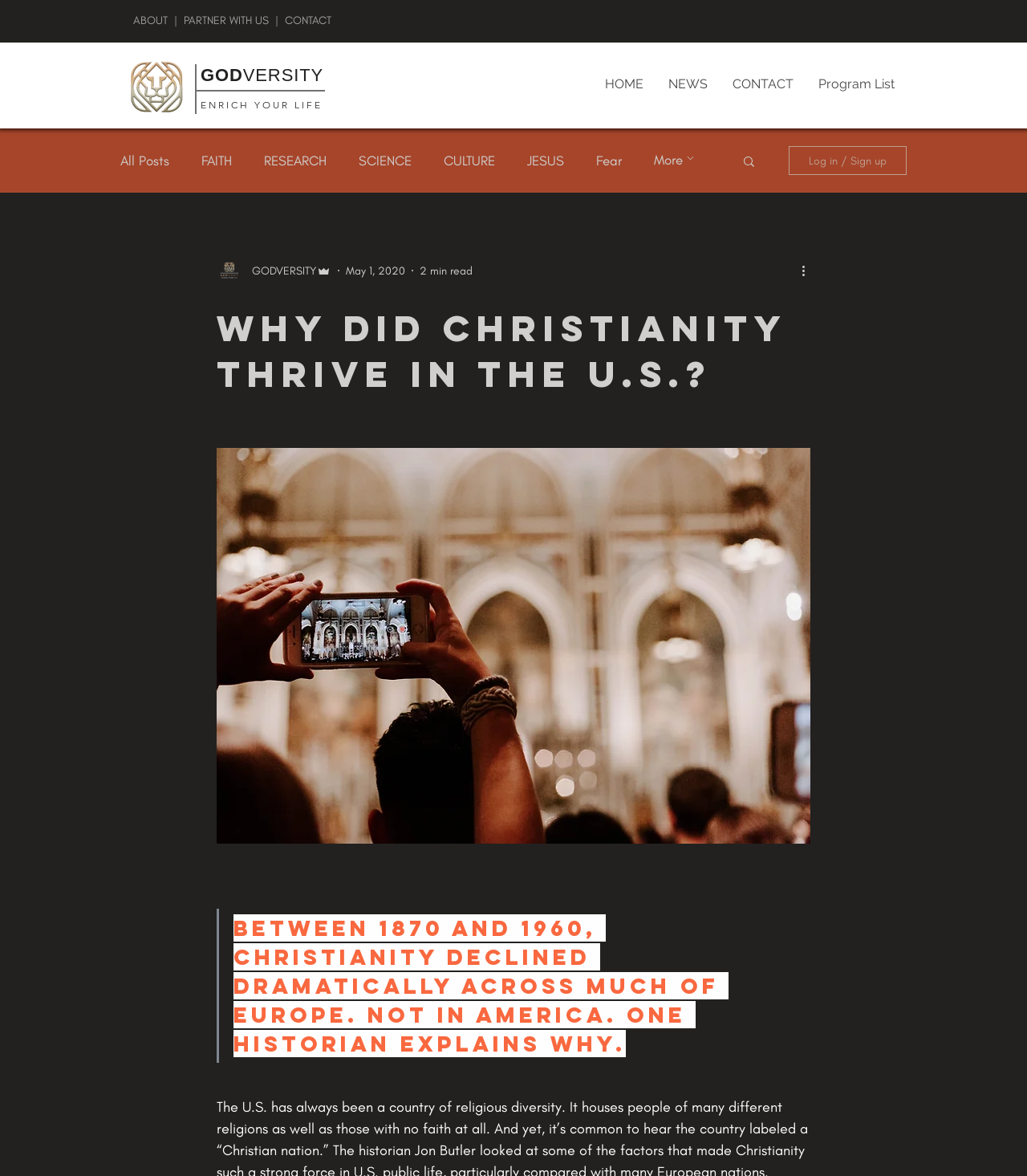Given the webpage screenshot and the description, determine the bounding box coordinates (top-left x, top-left y, bottom-right x, bottom-right y) that define the location of the UI element matching this description: CONTACT

[0.701, 0.043, 0.784, 0.1]